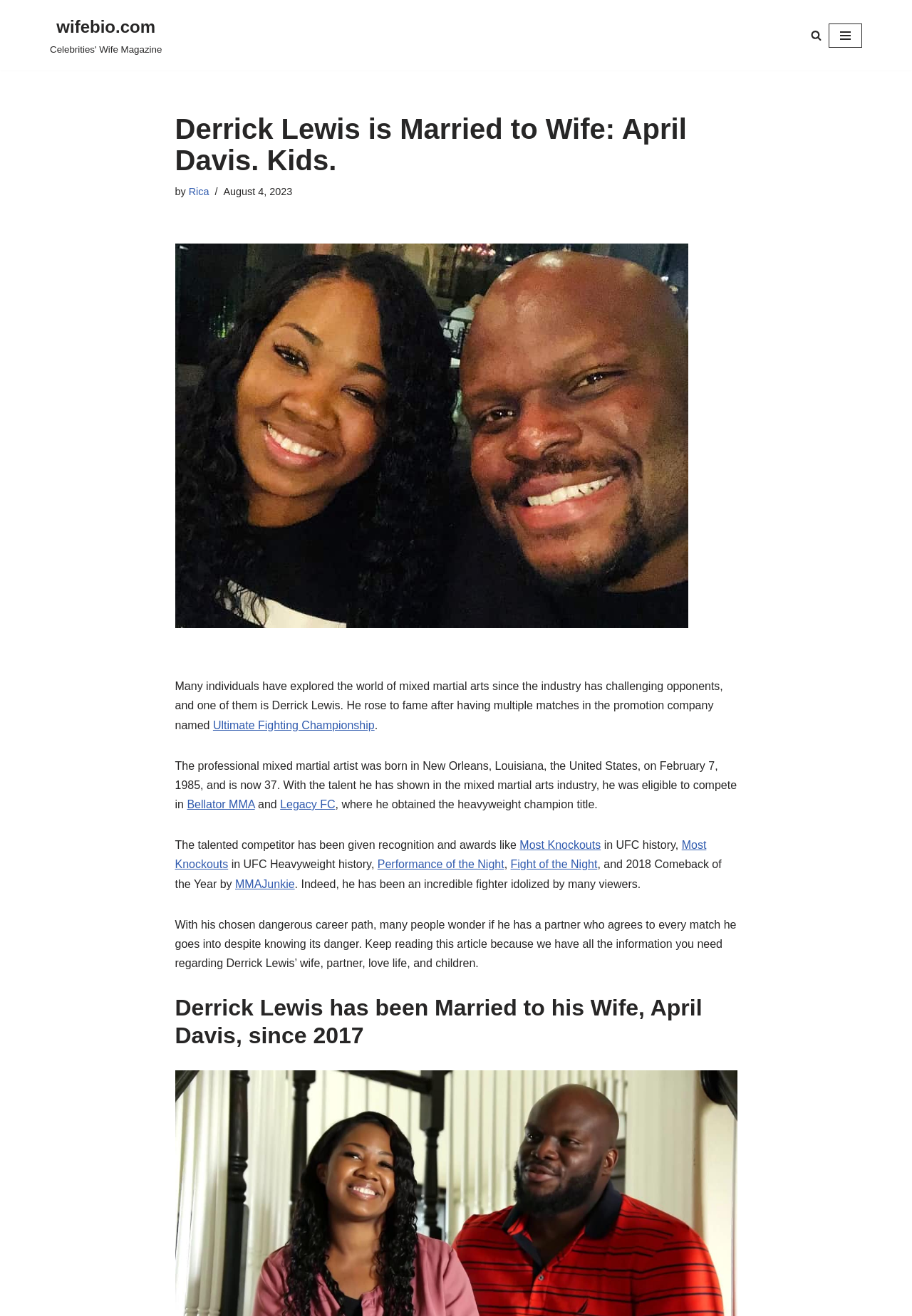Please determine the bounding box coordinates for the element that should be clicked to follow these instructions: "Call the customer service".

None